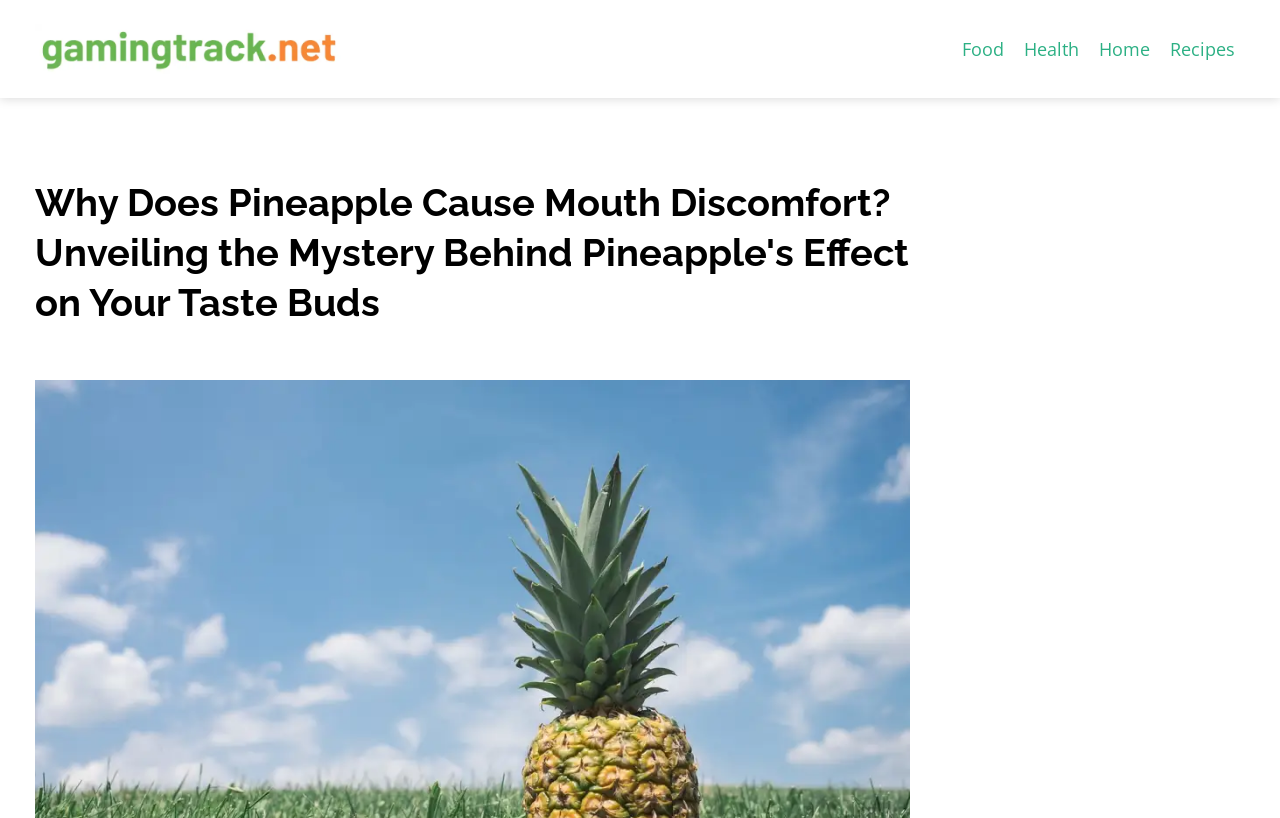Please provide a one-word or short phrase answer to the question:
What is the purpose of the article?

To explain pineapple's effect